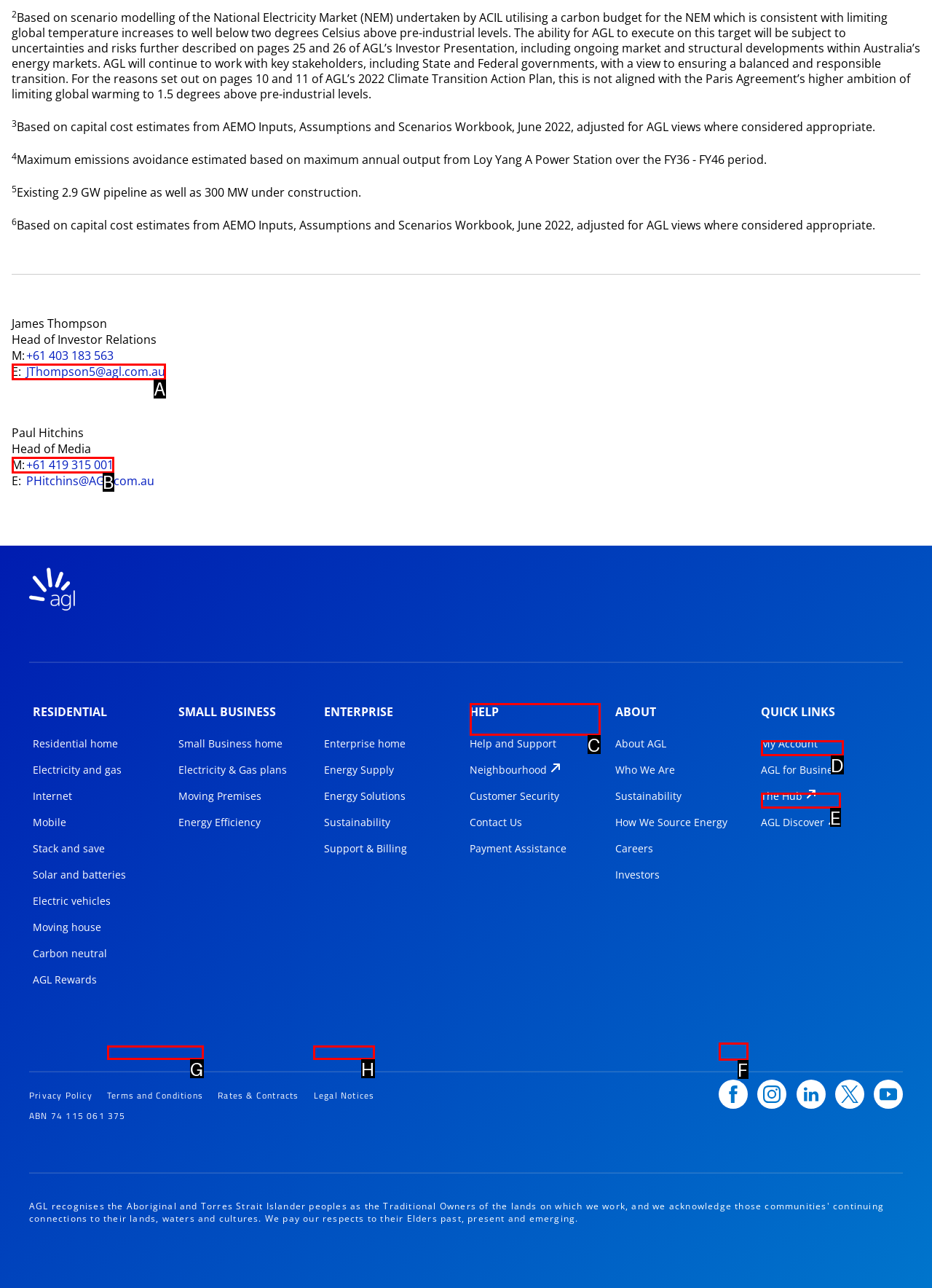Determine which HTML element should be clicked to carry out the following task: Click the HELP button Respond with the letter of the appropriate option.

C